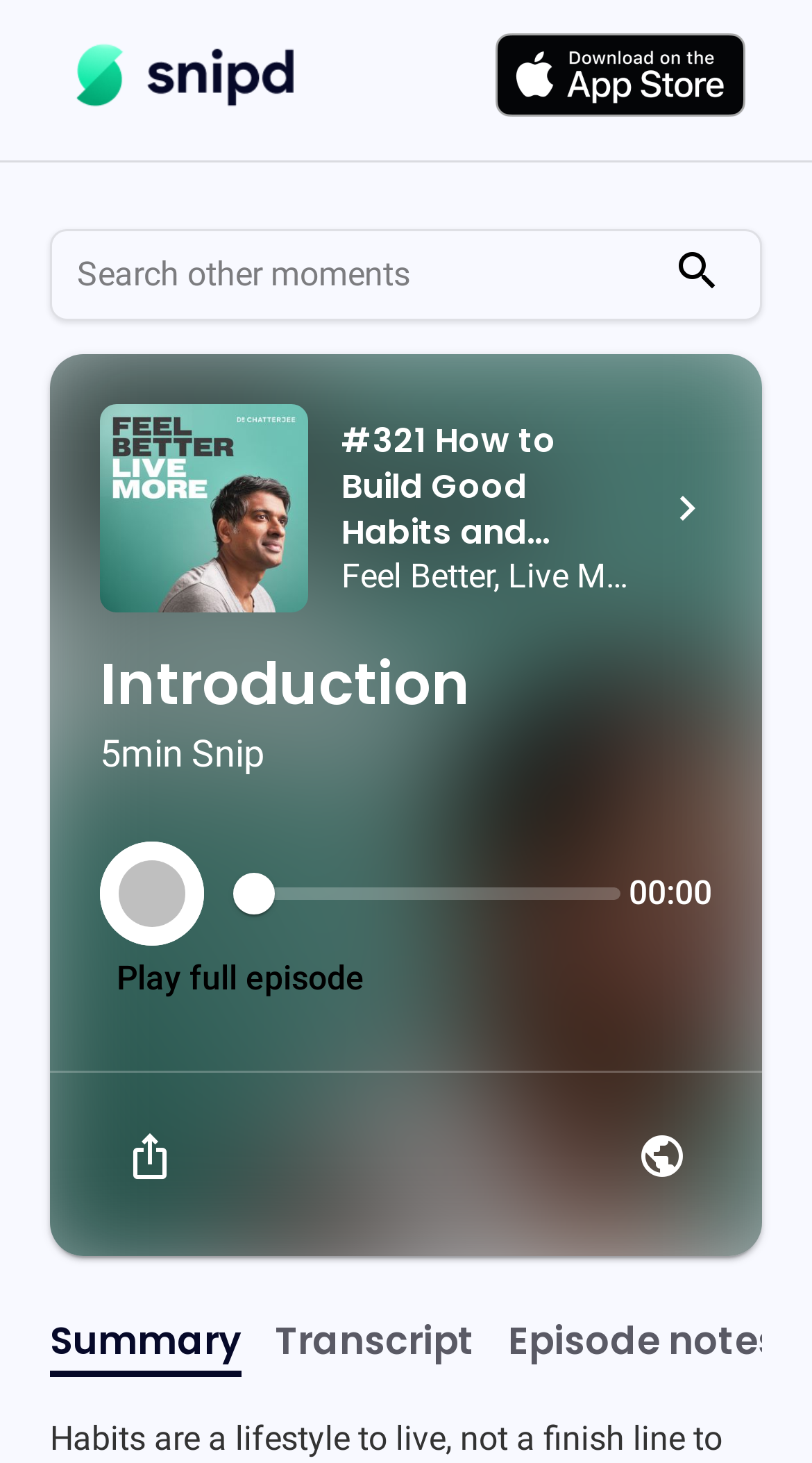Please specify the bounding box coordinates of the clickable region necessary for completing the following instruction: "Switch to Transcript tab". The coordinates must consist of four float numbers between 0 and 1, i.e., [left, top, right, bottom].

[0.338, 0.882, 0.585, 0.942]